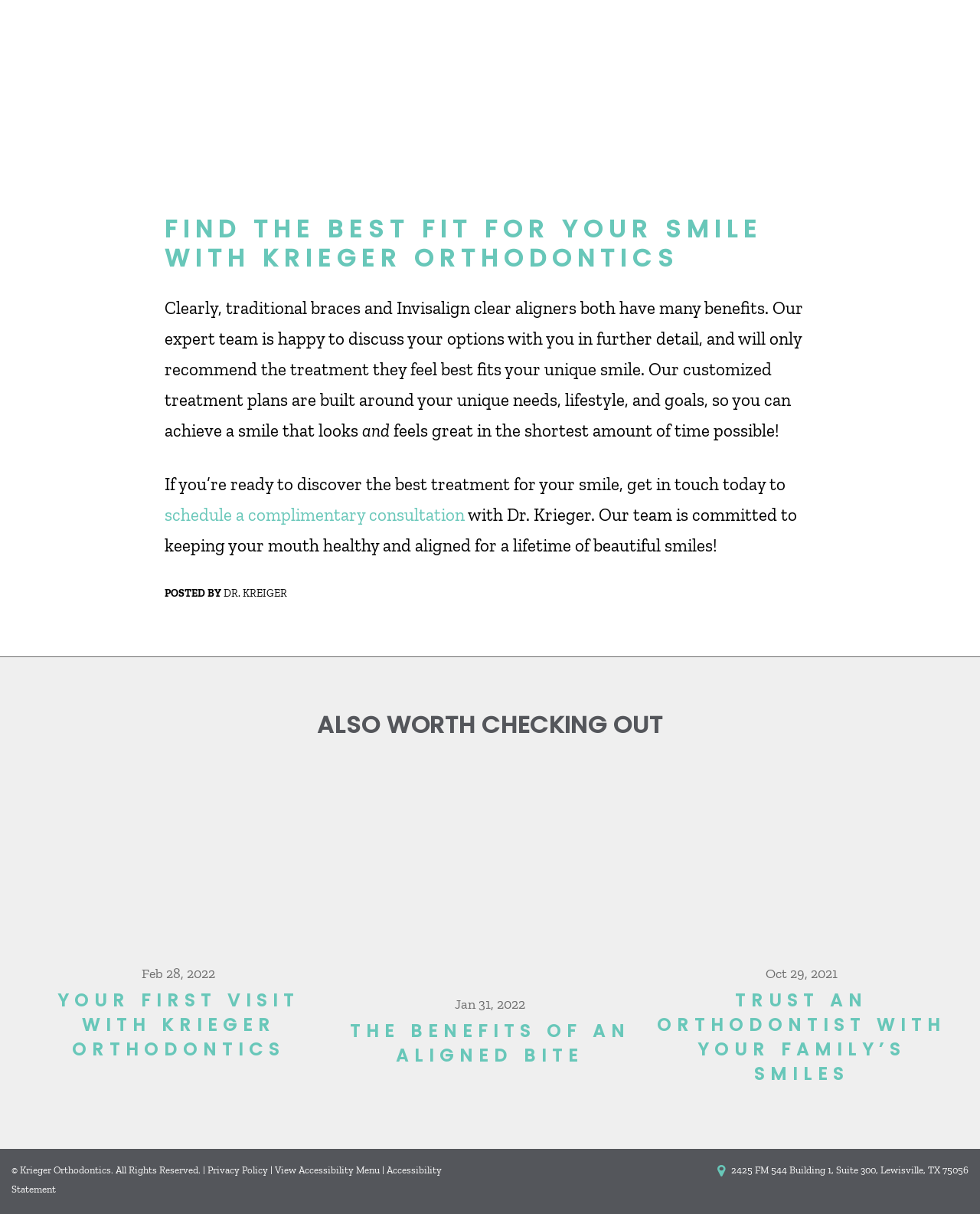Please predict the bounding box coordinates of the element's region where a click is necessary to complete the following instruction: "view the benefits of an aligned bite". The coordinates should be represented by four float numbers between 0 and 1, i.e., [left, top, right, bottom].

[0.357, 0.839, 0.643, 0.88]